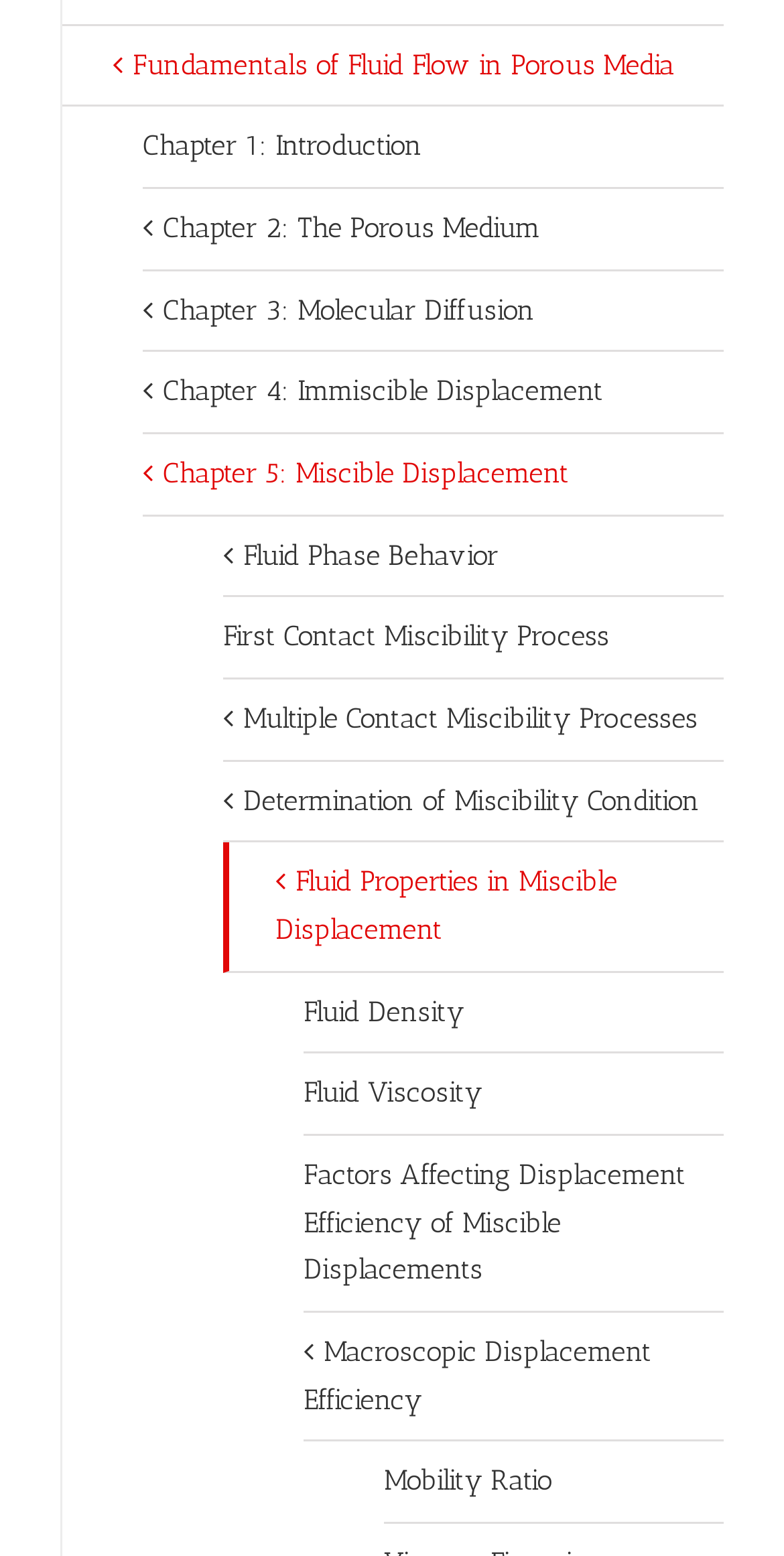Find the bounding box coordinates of the clickable region needed to perform the following instruction: "Explore Chapter 2: The Porous Medium". The coordinates should be provided as four float numbers between 0 and 1, i.e., [left, top, right, bottom].

[0.182, 0.122, 0.923, 0.174]